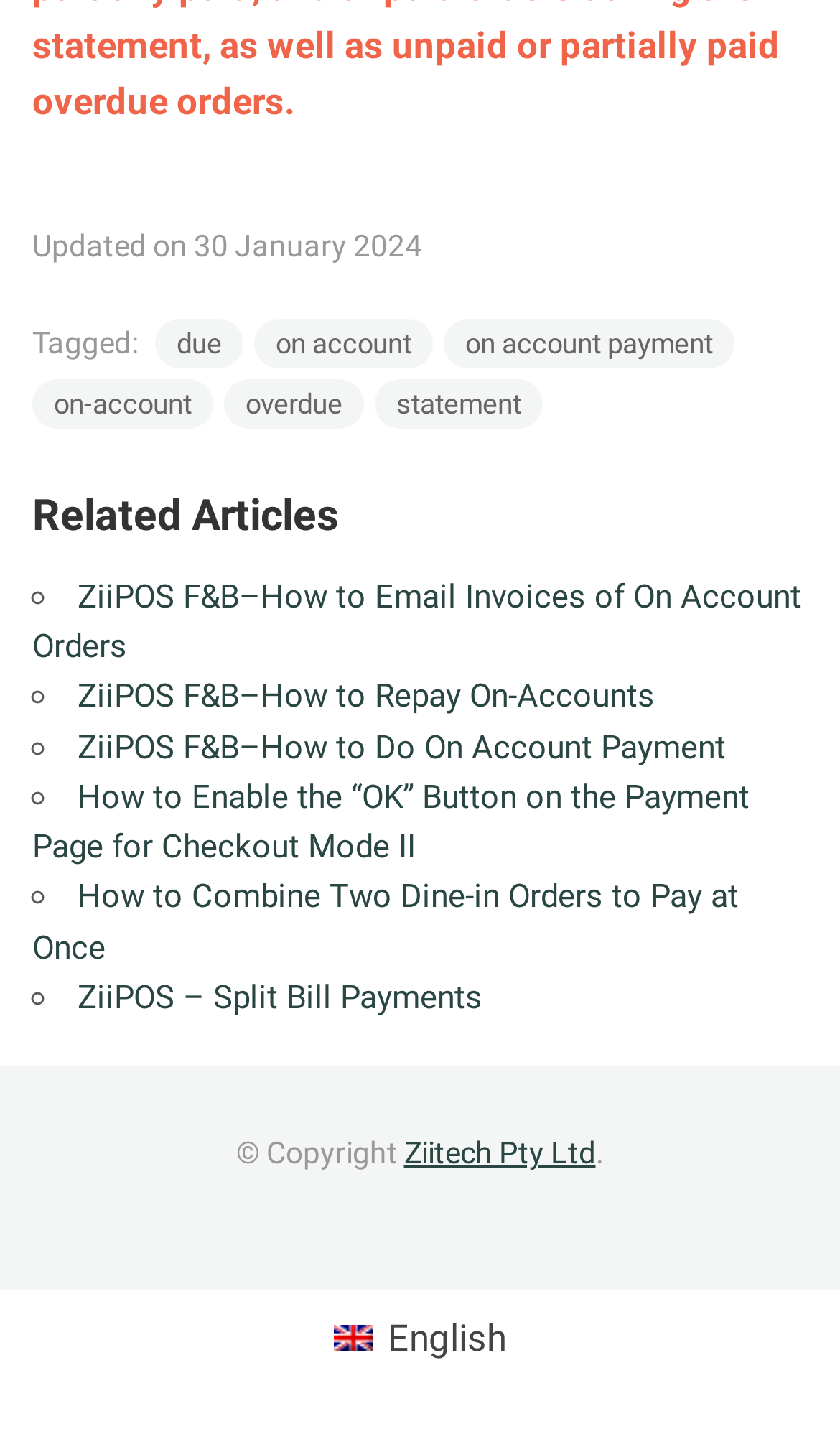Using the provided description overdue, find the bounding box coordinates for the UI element. Provide the coordinates in (top-left x, top-left y, bottom-right x, bottom-right y) format, ensuring all values are between 0 and 1.

[0.267, 0.261, 0.433, 0.295]